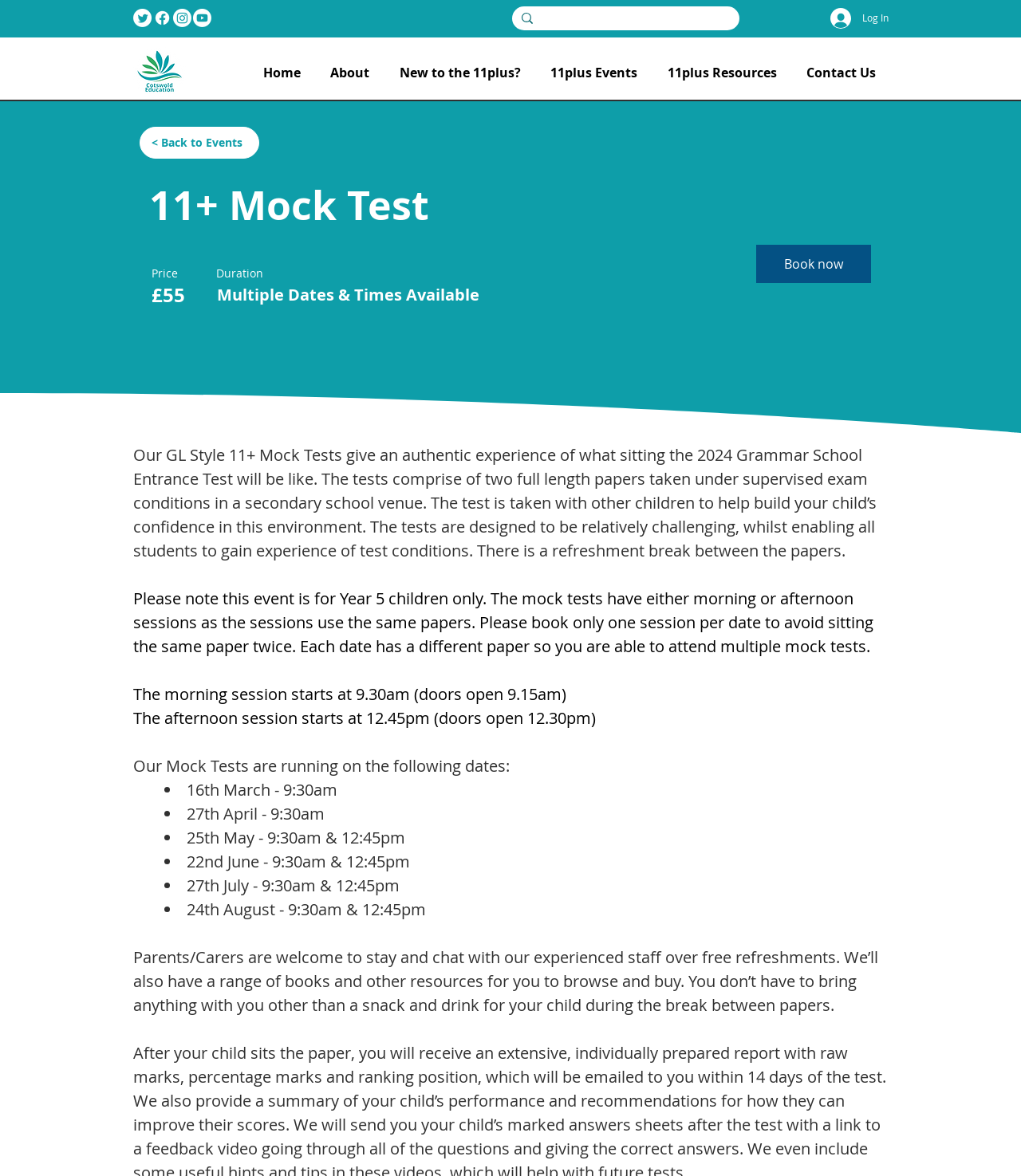Using the element description: "aria-label="Instagram"", determine the bounding box coordinates for the specified UI element. The coordinates should be four float numbers between 0 and 1, [left, top, right, bottom].

[0.17, 0.007, 0.188, 0.023]